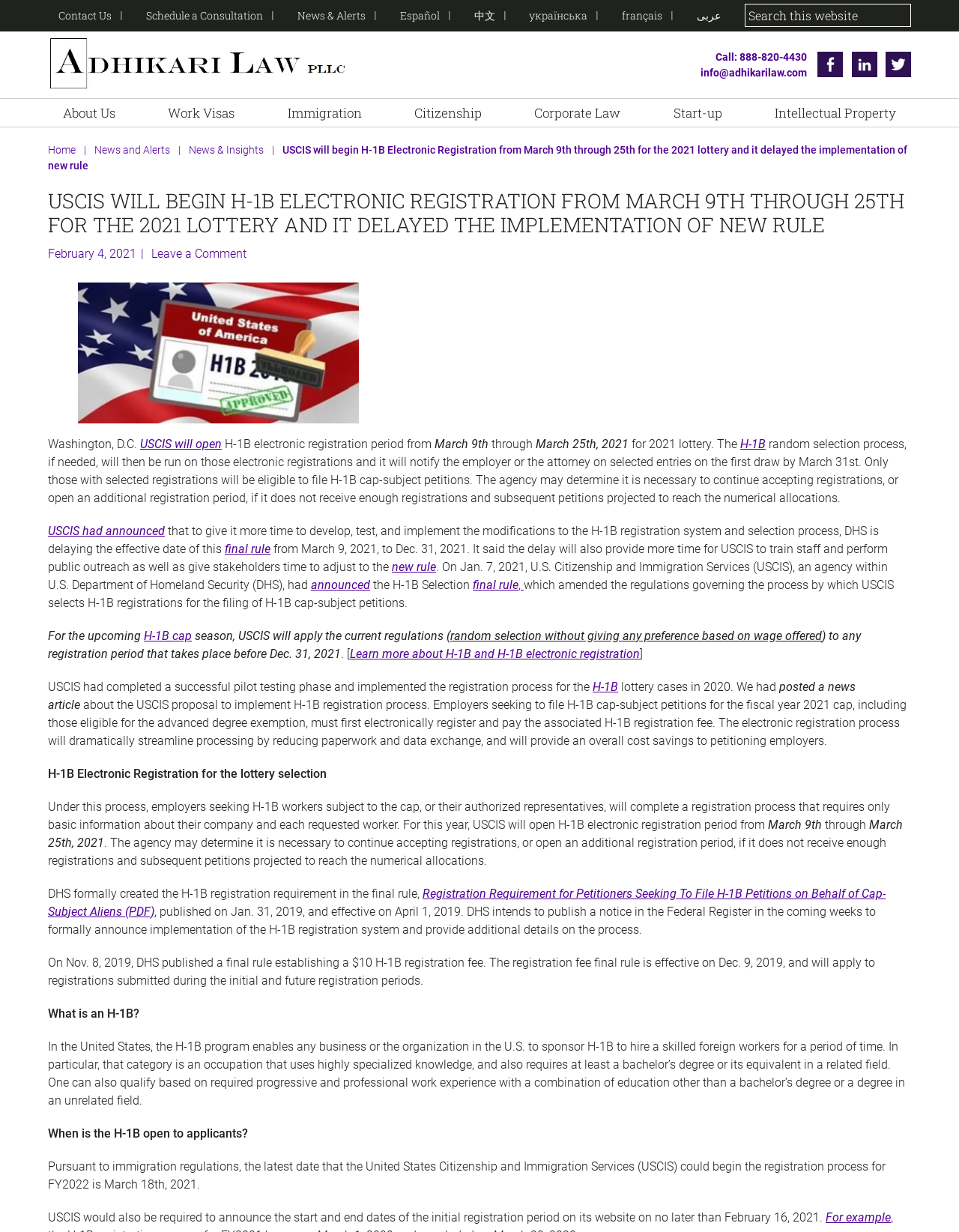Point out the bounding box coordinates of the section to click in order to follow this instruction: "View News and Alerts".

[0.098, 0.117, 0.177, 0.127]